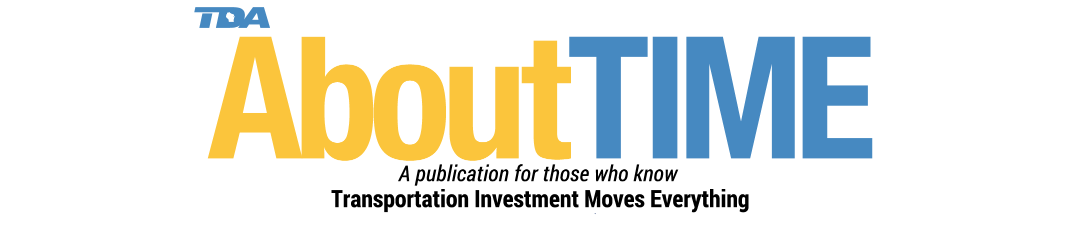What is the color of the font used for the word 'About'?
Please describe in detail the information shown in the image to answer the question.

The caption describes the design of the publication's title, specifying that the word 'About' is in a bright yellow font, which contrasts with the bold blue color of the acronym 'TDA' and the word 'TIME'.